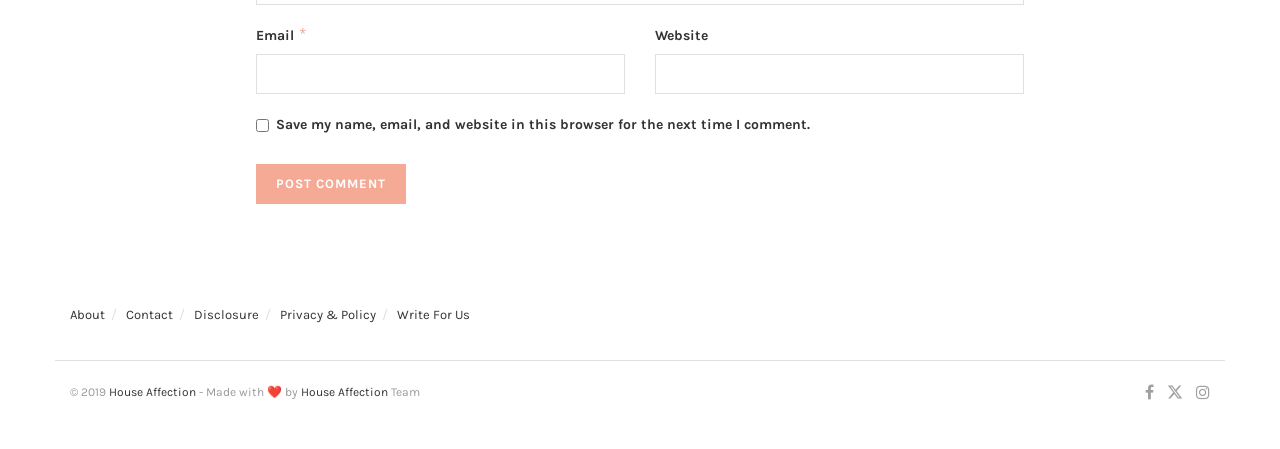Please determine the bounding box coordinates of the area that needs to be clicked to complete this task: 'Enter email address'. The coordinates must be four float numbers between 0 and 1, formatted as [left, top, right, bottom].

[0.2, 0.121, 0.488, 0.21]